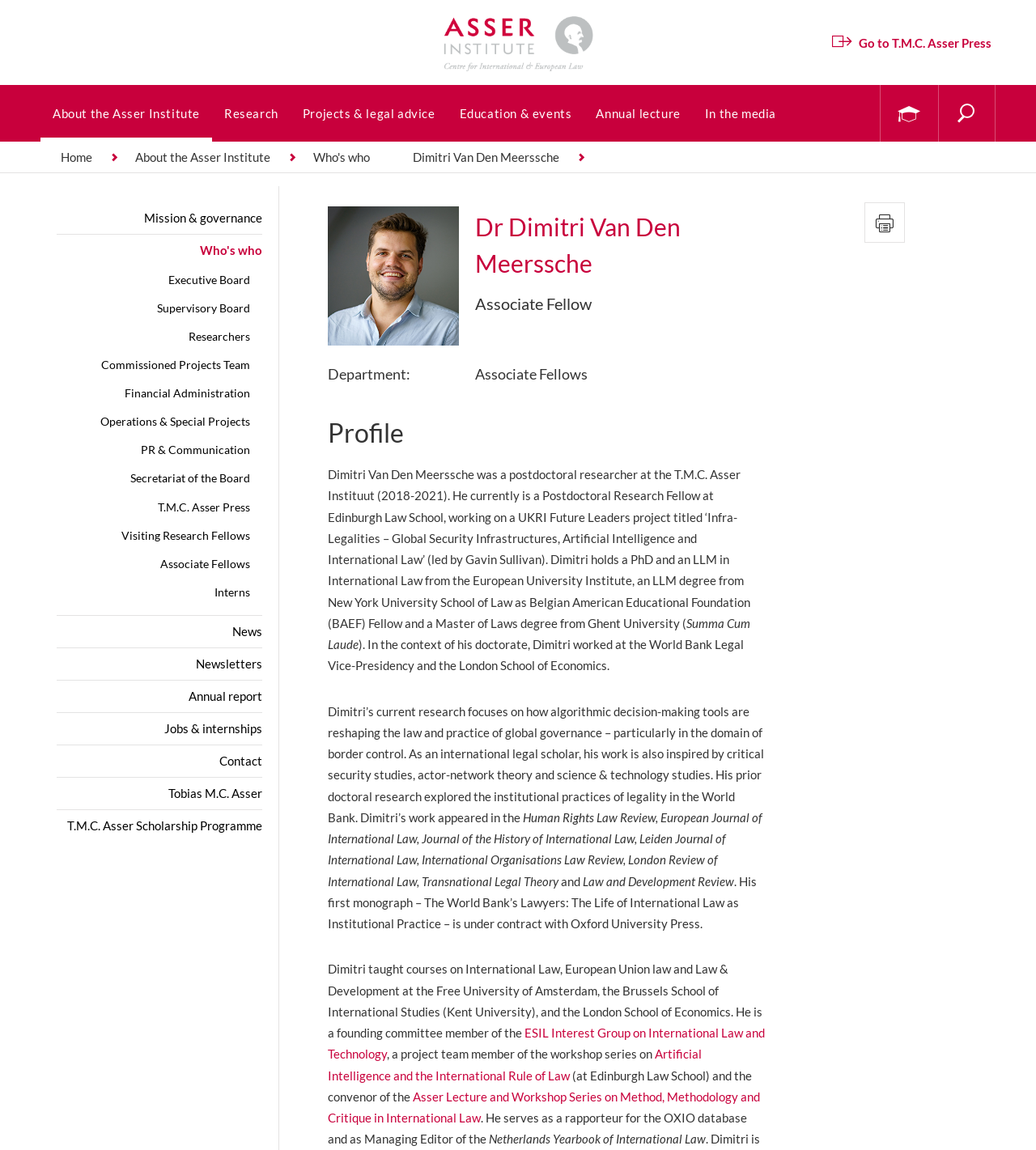Please determine the bounding box coordinates of the element to click on in order to accomplish the following task: "Read the news". Ensure the coordinates are four float numbers ranging from 0 to 1, i.e., [left, top, right, bottom].

[0.224, 0.543, 0.253, 0.555]